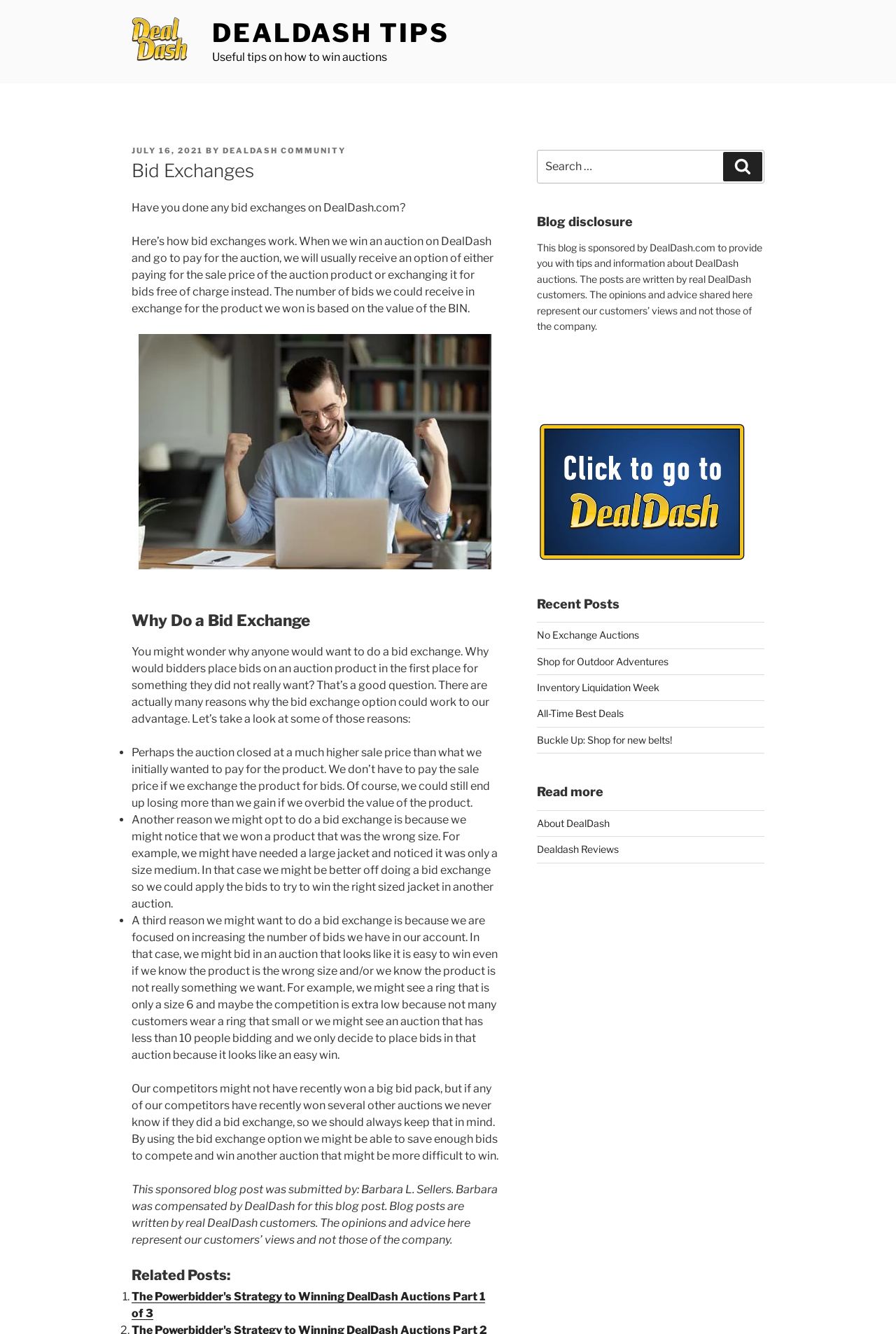Explain the features and main sections of the webpage comprehensively.

This webpage is about DealDash tips, specifically discussing bid exchanges on the platform. At the top, there is a link to "DealDash Tips" with an accompanying image, followed by a heading "Bid Exchanges" and a brief introduction to the topic. Below this, there is a section with the title "POSTED ON JULY 16, 2021 BY DEALDASH COMMUNITY" which includes the author's name and a timestamp.

The main content of the page is divided into sections, starting with "Have you done any bid exchanges on DealDash.com?" which explains how bid exchanges work on the platform. This is followed by a section titled "Why Do a Bid Exchange" which lists several reasons why users might choose to exchange their auction winnings for bids instead of paying for the product.

The page also includes a figure, likely an image or graphic, and several lists with bullet points discussing the advantages of bid exchanges, such as saving bids for future auctions or avoiding overpaying for a product.

At the bottom of the main content area, there is a section titled "Related Posts" with links to other blog posts on the site, including "The Powerbidder's Strategy to Winning DealDash Auctions Part 1 of 3".

On the right-hand side of the page, there is a sidebar with several sections, including a search bar, a "Blog disclosure" section with information about the blog's sponsorship, a "Recent Posts" section with links to other blog posts, and a "Read more" section with links to additional resources, such as "About DealDash" and "Dealdash Reviews".